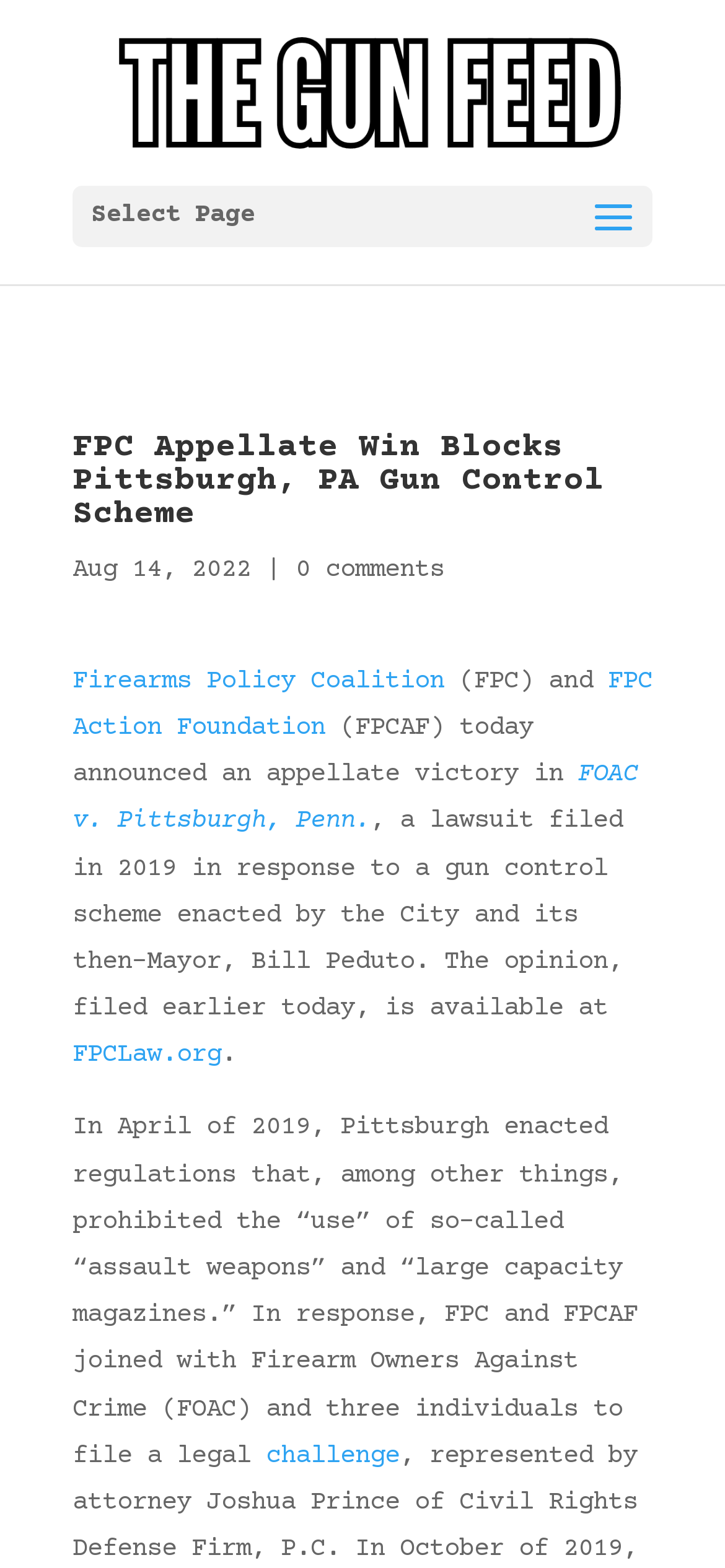Refer to the image and provide an in-depth answer to the question: 
Who joined with FPC and FPCAF to file a legal challenge?

I found the answer by looking at the static text element that says 'In April of 2019, Pittsburgh enacted regulations that, among other things, prohibited the “use” of so-called “assault weapons” and “large capacity magazines.” In response, FPC and FPCAF joined with Firearm Owners Against Crime (FOAC) and three individuals to file a legal...' which is located in the middle of the article.